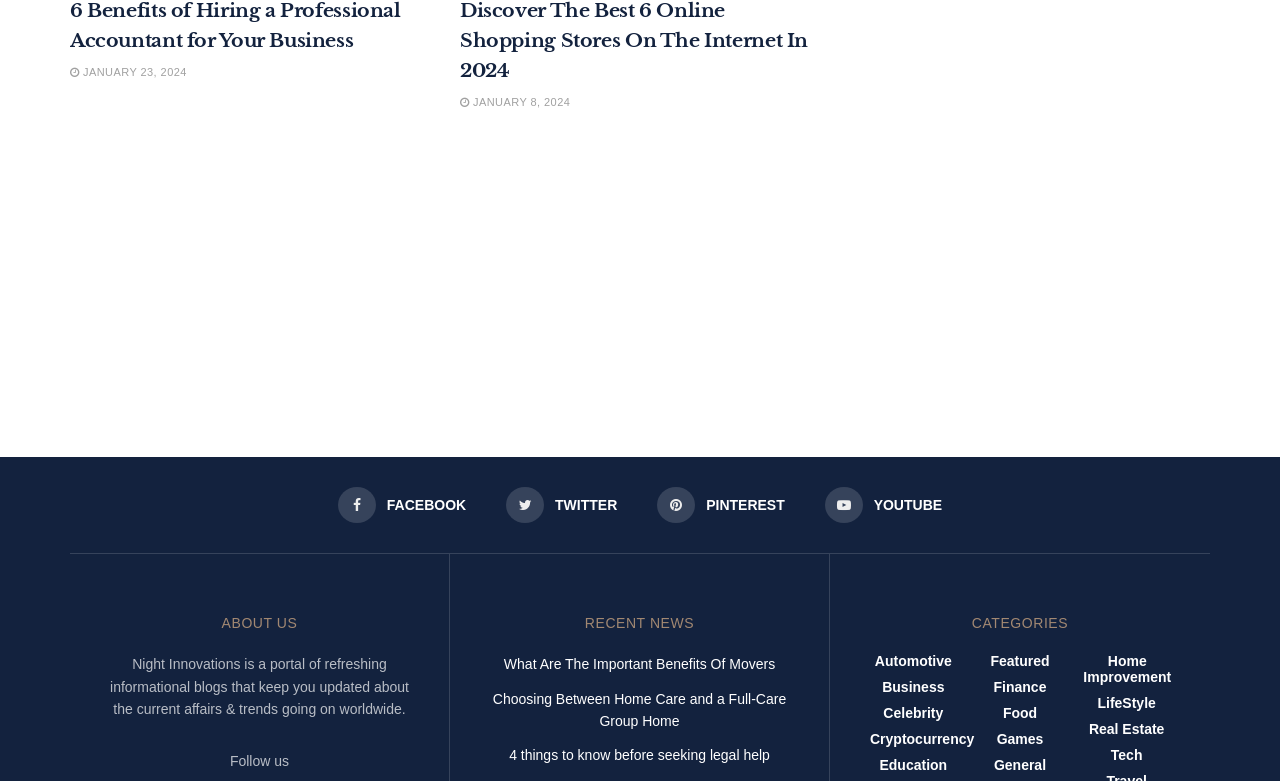Provide a single word or phrase to answer the given question: 
What are the social media platforms available?

Facebook, Twitter, Pinterest, YouTube